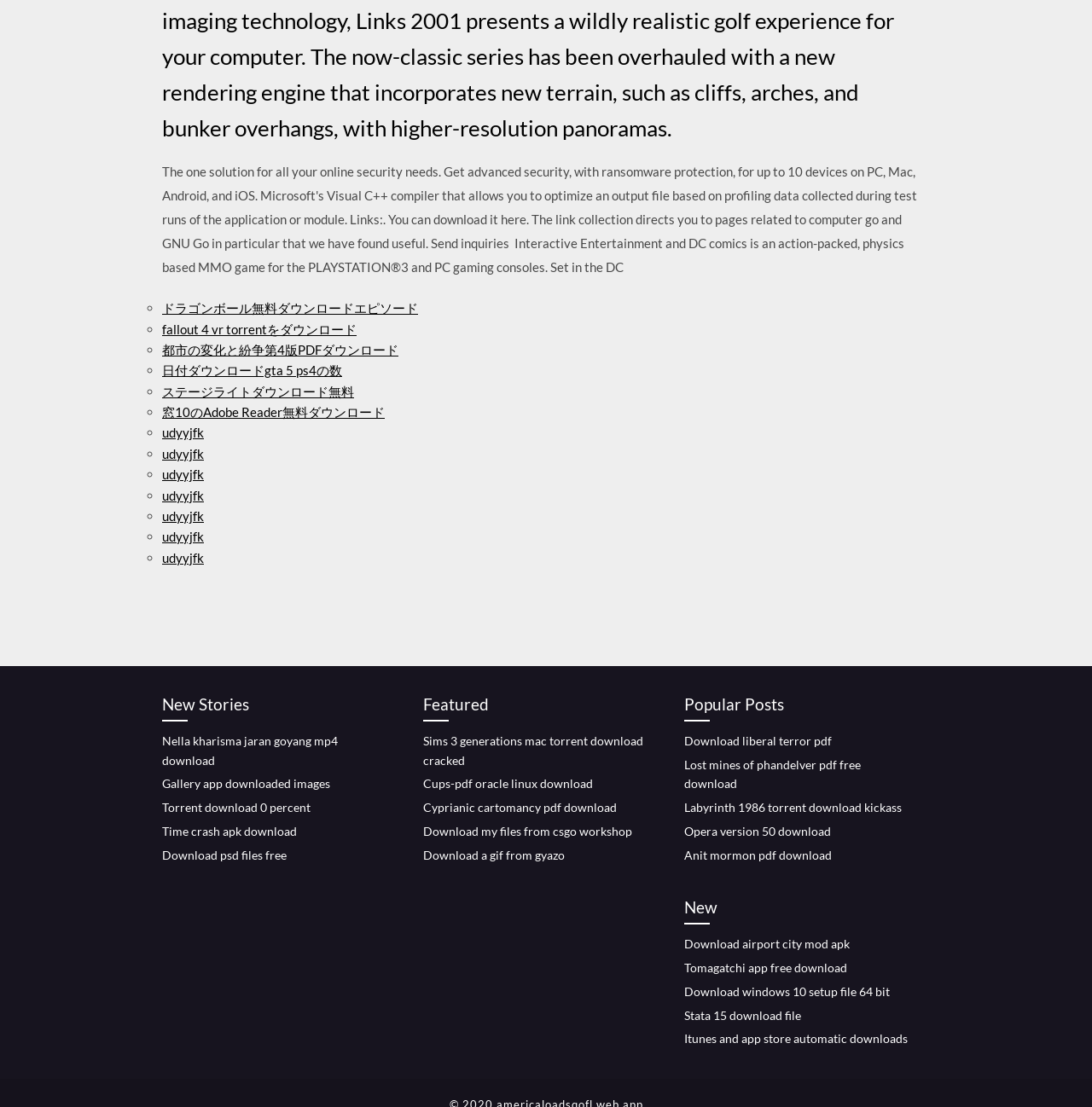Kindly respond to the following question with a single word or a brief phrase: 
How many links are under the 'Popular Posts' heading?

5